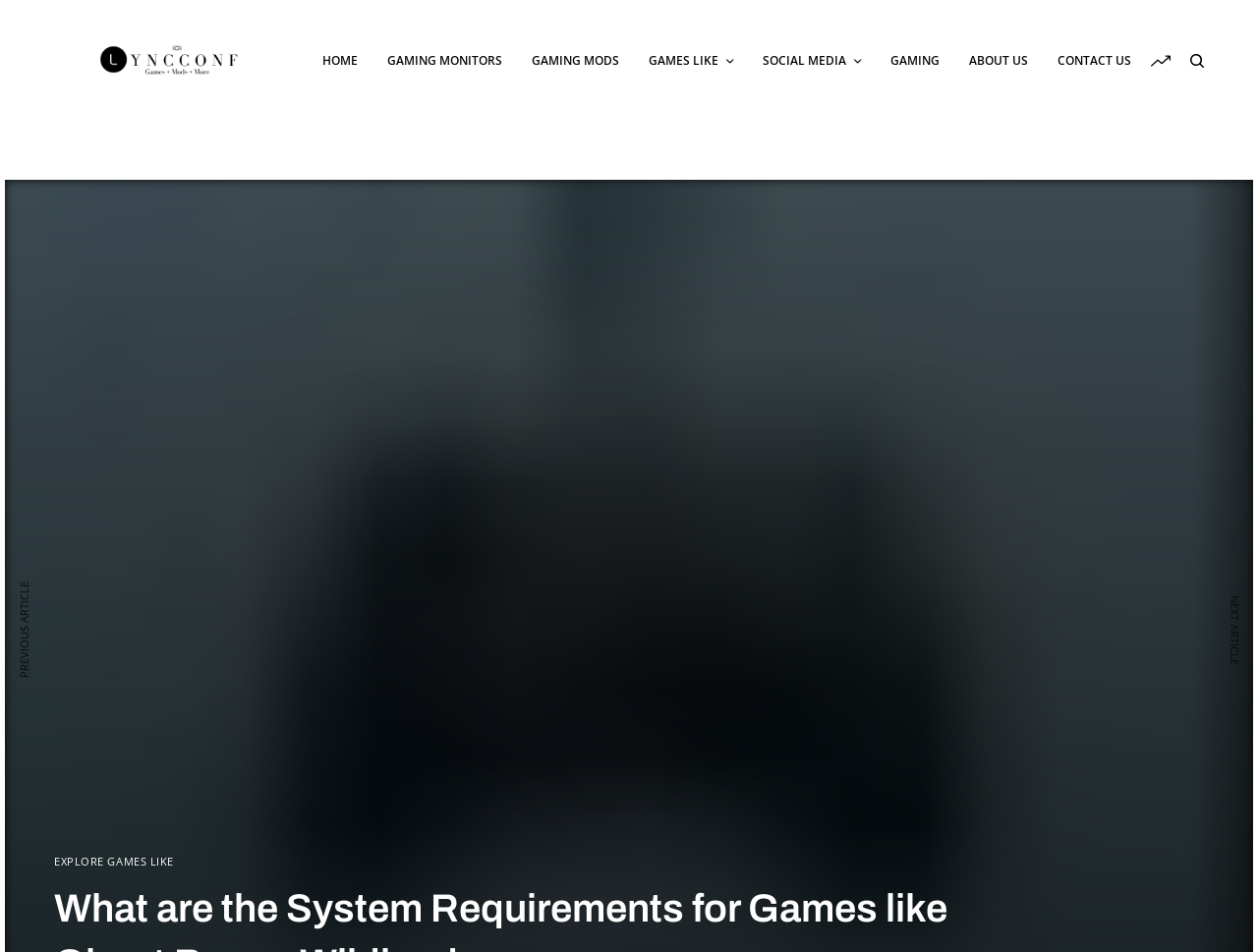Please identify the bounding box coordinates of the element on the webpage that should be clicked to follow this instruction: "go to home page". The bounding box coordinates should be given as four float numbers between 0 and 1, formatted as [left, top, right, bottom].

[0.256, 0.0, 0.284, 0.127]